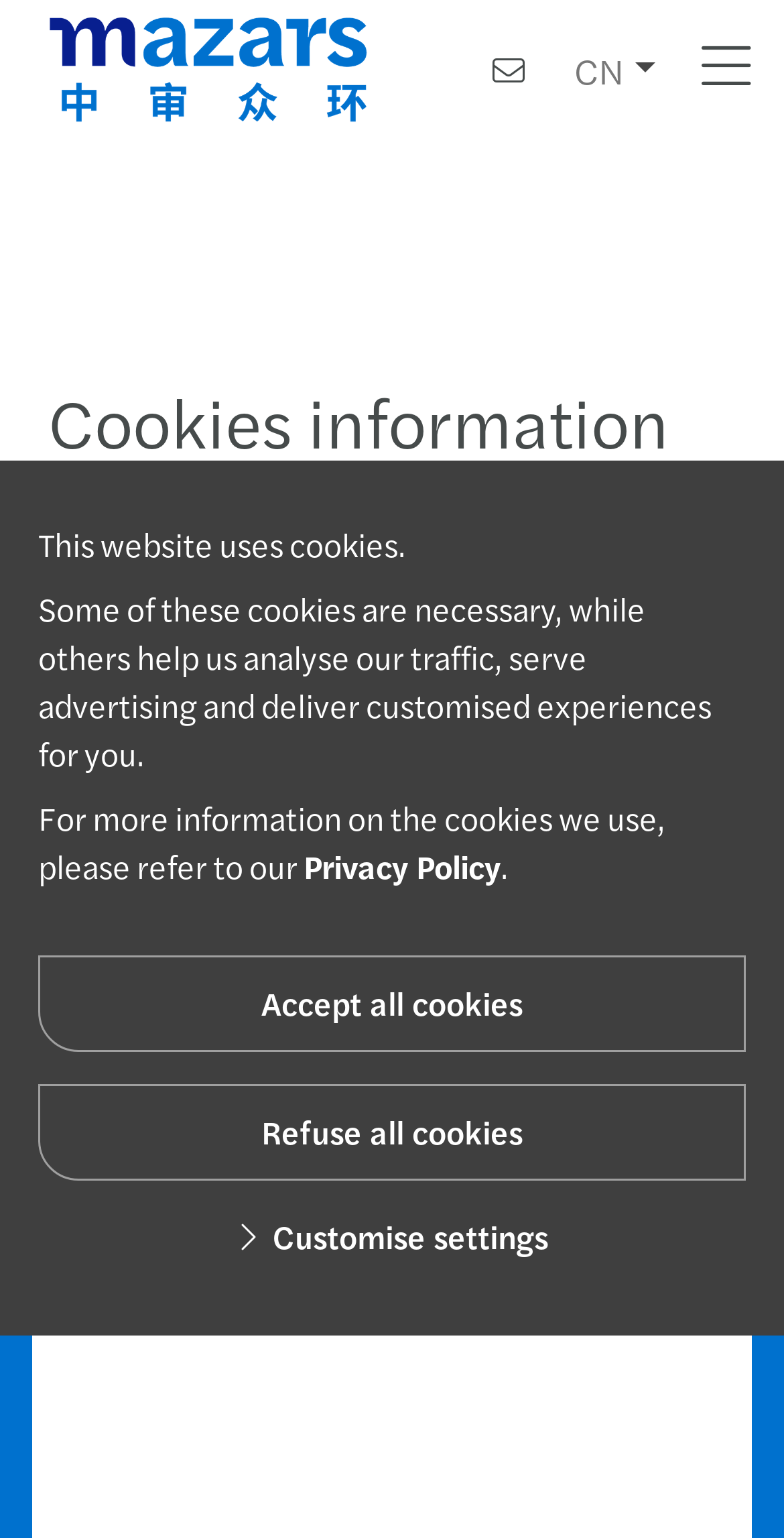Please determine the bounding box coordinates, formatted as (top-left x, top-left y, bottom-right x, bottom-right y), with all values as floating point numbers between 0 and 1. Identify the bounding box of the region described as: parent_node: Search name="SearchText" placeholder="Search"

[0.0, 0.021, 0.954, 0.068]